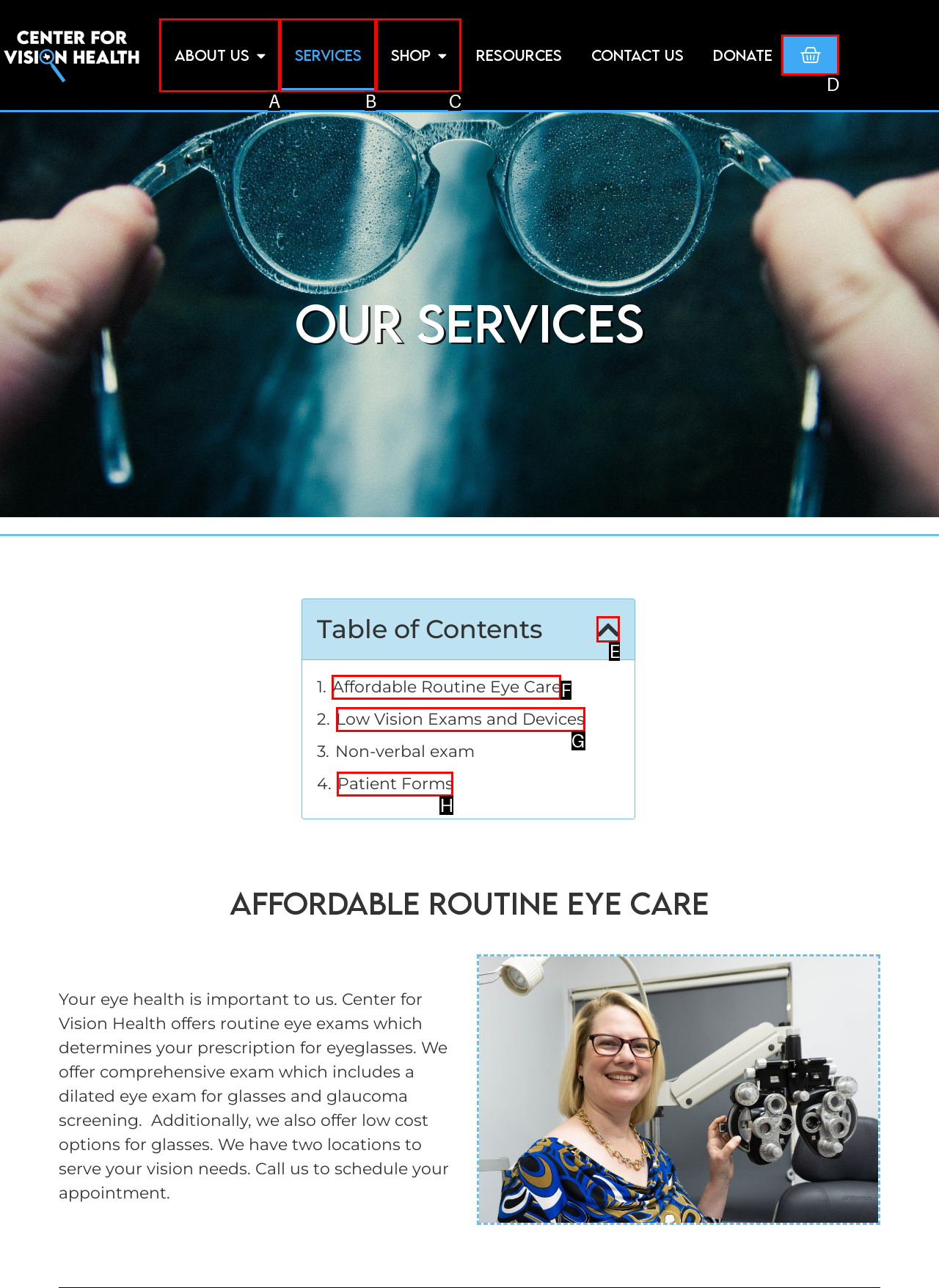Identify the HTML element you need to click to achieve the task: Learn about Low Vision Exams and Devices. Respond with the corresponding letter of the option.

G